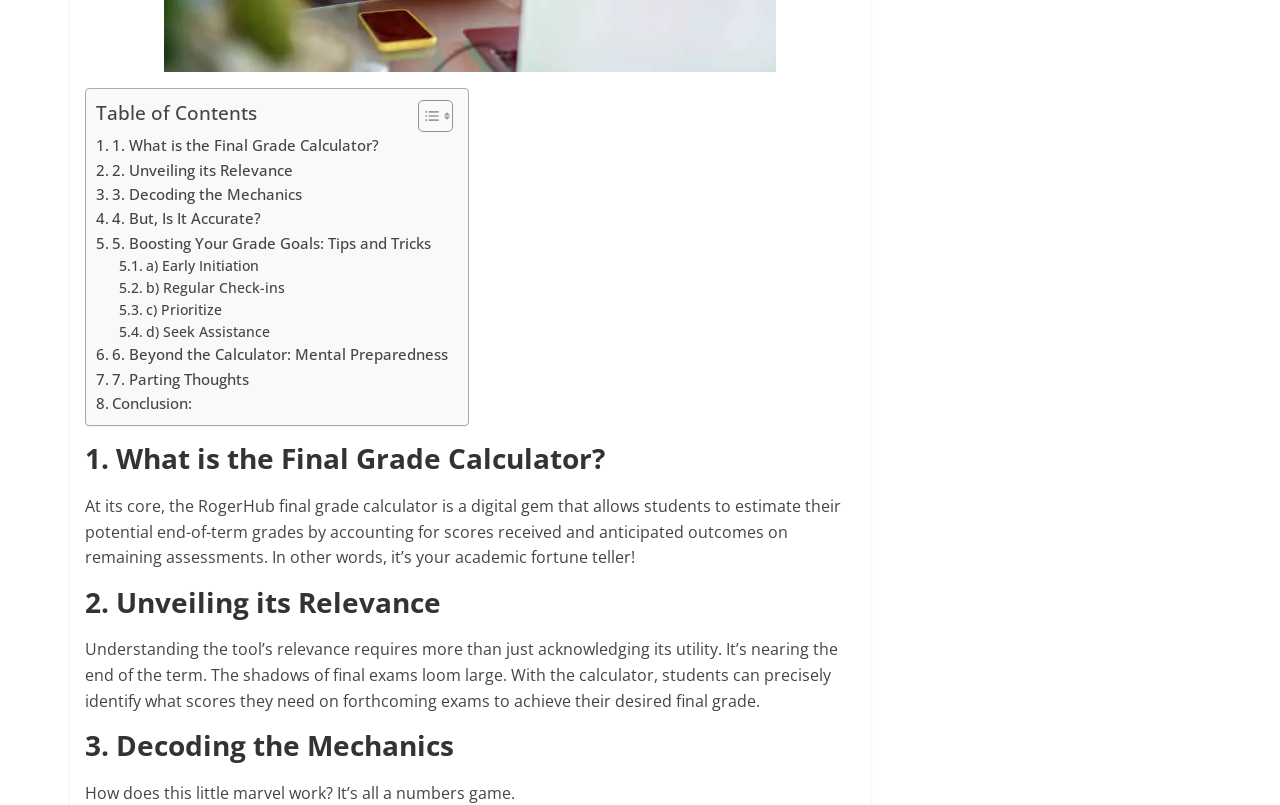Could you indicate the bounding box coordinates of the region to click in order to complete this instruction: "Read the conclusion".

[0.075, 0.486, 0.15, 0.516]